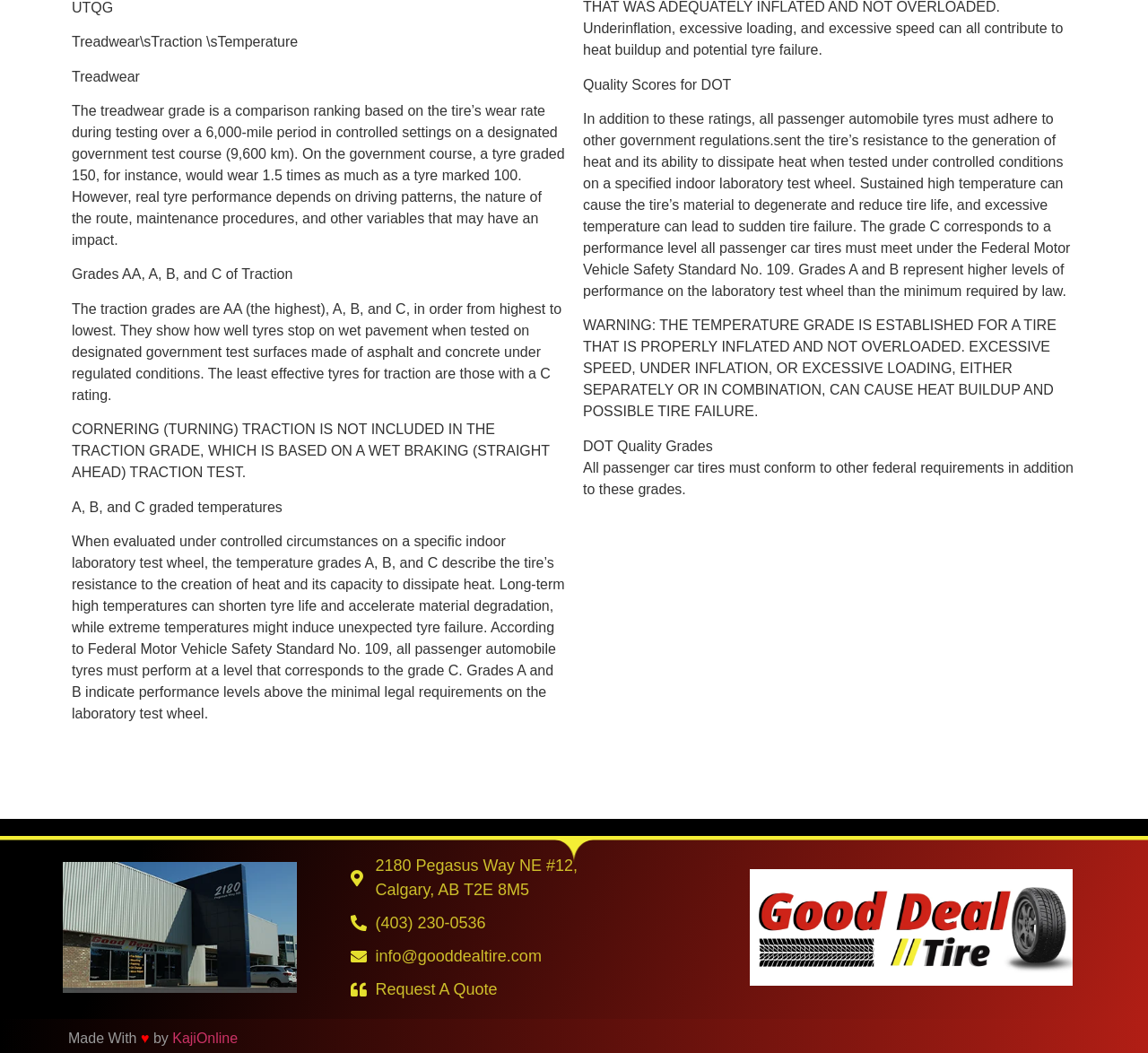Can you give a detailed response to the following question using the information from the image? What is the contact information provided on the webpage?

The contact information provided on the webpage includes an address (2180 Pegasus Way NE #12, Calgary, AB T2E 8M5), a phone number ((403) 230-0536), and an email (info@gooddealtire.com).